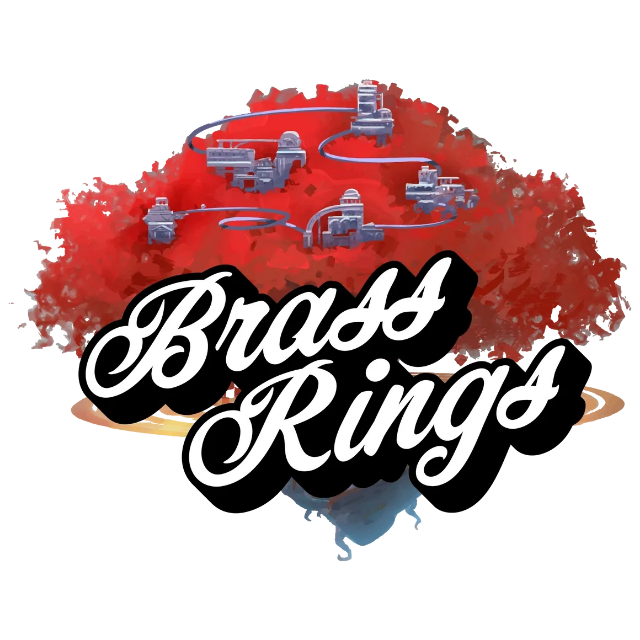Respond to the following query with just one word or a short phrase: 
What is the tone of the game's illustration?

vibrant and imaginative